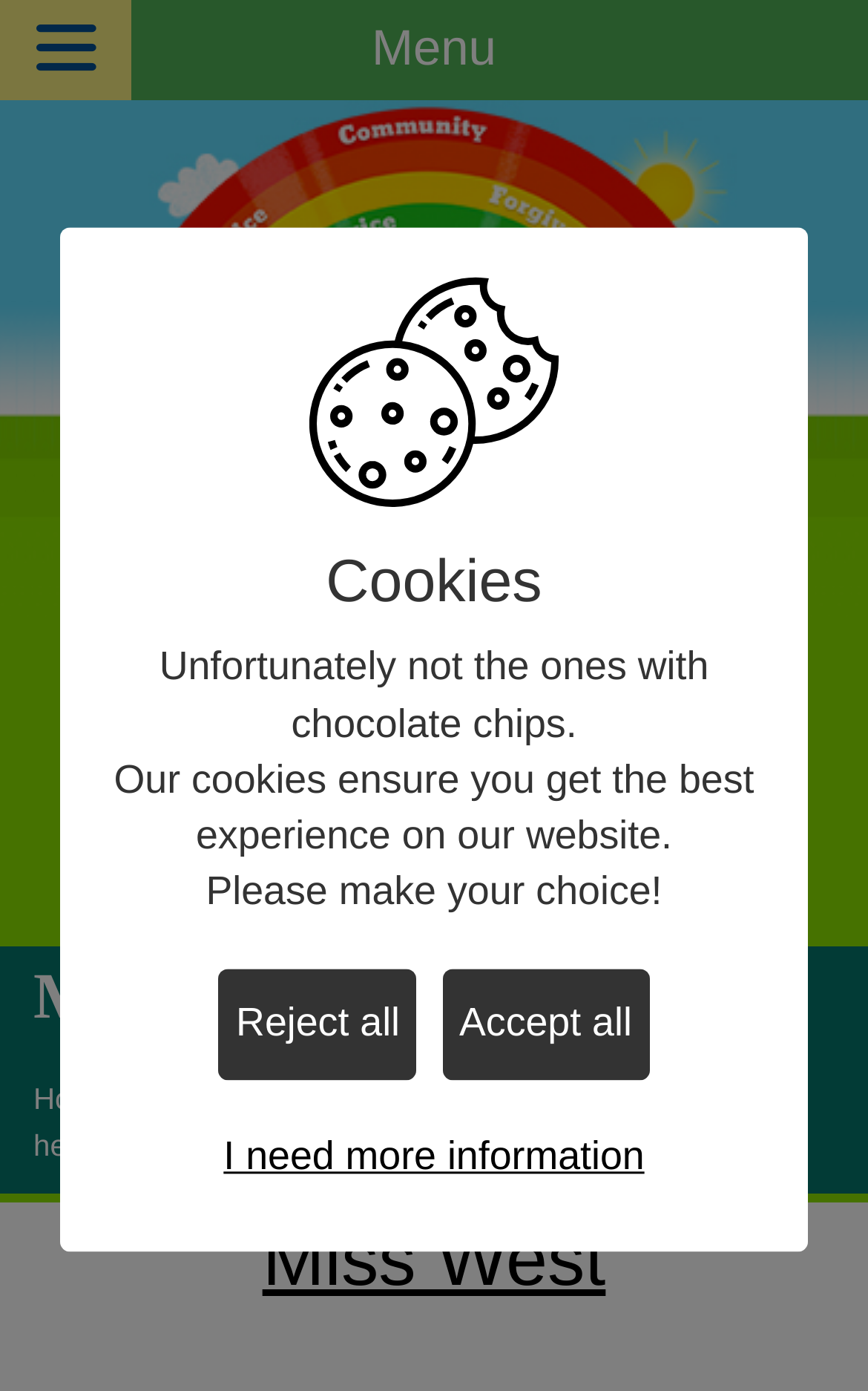Given the element description Job Vacancies, predict the bounding box coordinates for the UI element in the webpage screenshot. The format should be (top-left x, top-left y, bottom-right x, bottom-right y), and the values should be between 0 and 1.

[0.0, 0.669, 0.887, 0.739]